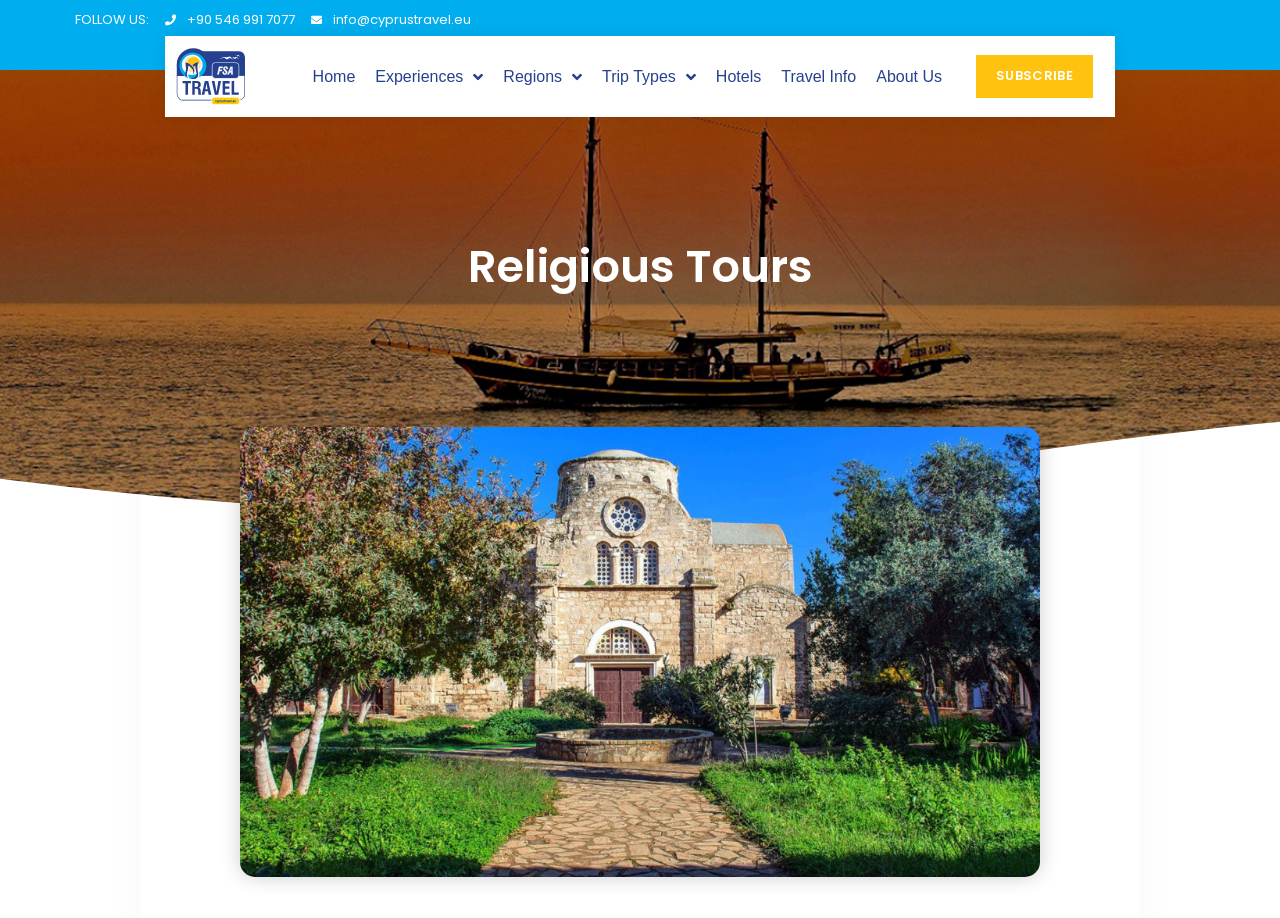How many social media links are there?
Provide a well-explained and detailed answer to the question.

There are three social media links on the top right corner of the webpage, which are represented by the links with bounding box coordinates [0.137, 0.05, 0.218, 0.117]. These links are likely to be Facebook, Twitter, and Instagram, but the exact platforms are not specified.